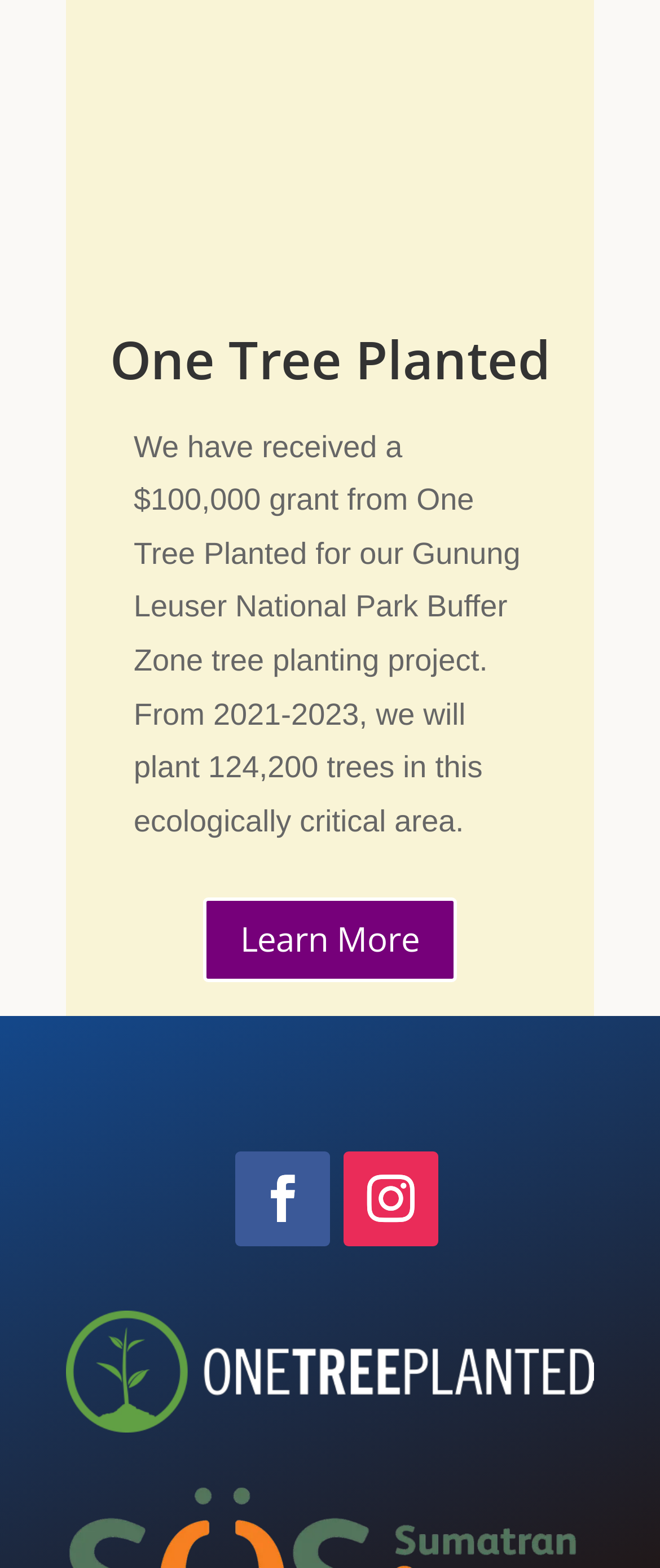Ascertain the bounding box coordinates for the UI element detailed here: "Follow". The coordinates should be provided as [left, top, right, bottom] with each value being a float between 0 and 1.

[0.521, 0.735, 0.664, 0.795]